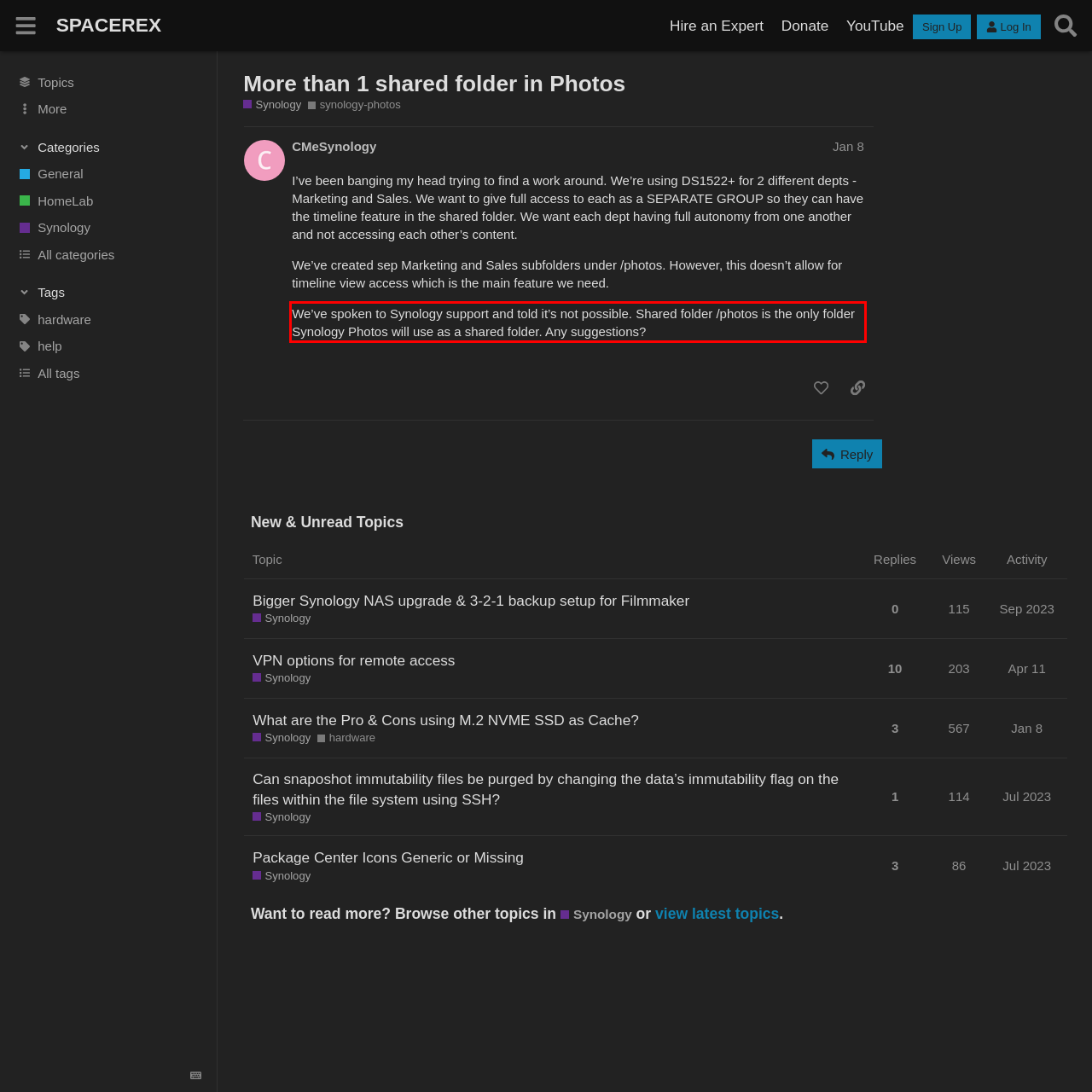Examine the webpage screenshot, find the red bounding box, and extract the text content within this marked area.

We’ve spoken to Synology support and told it’s not possible. Shared folder /photos is the only folder Synology Photos will use as a shared folder. Any suggestions?